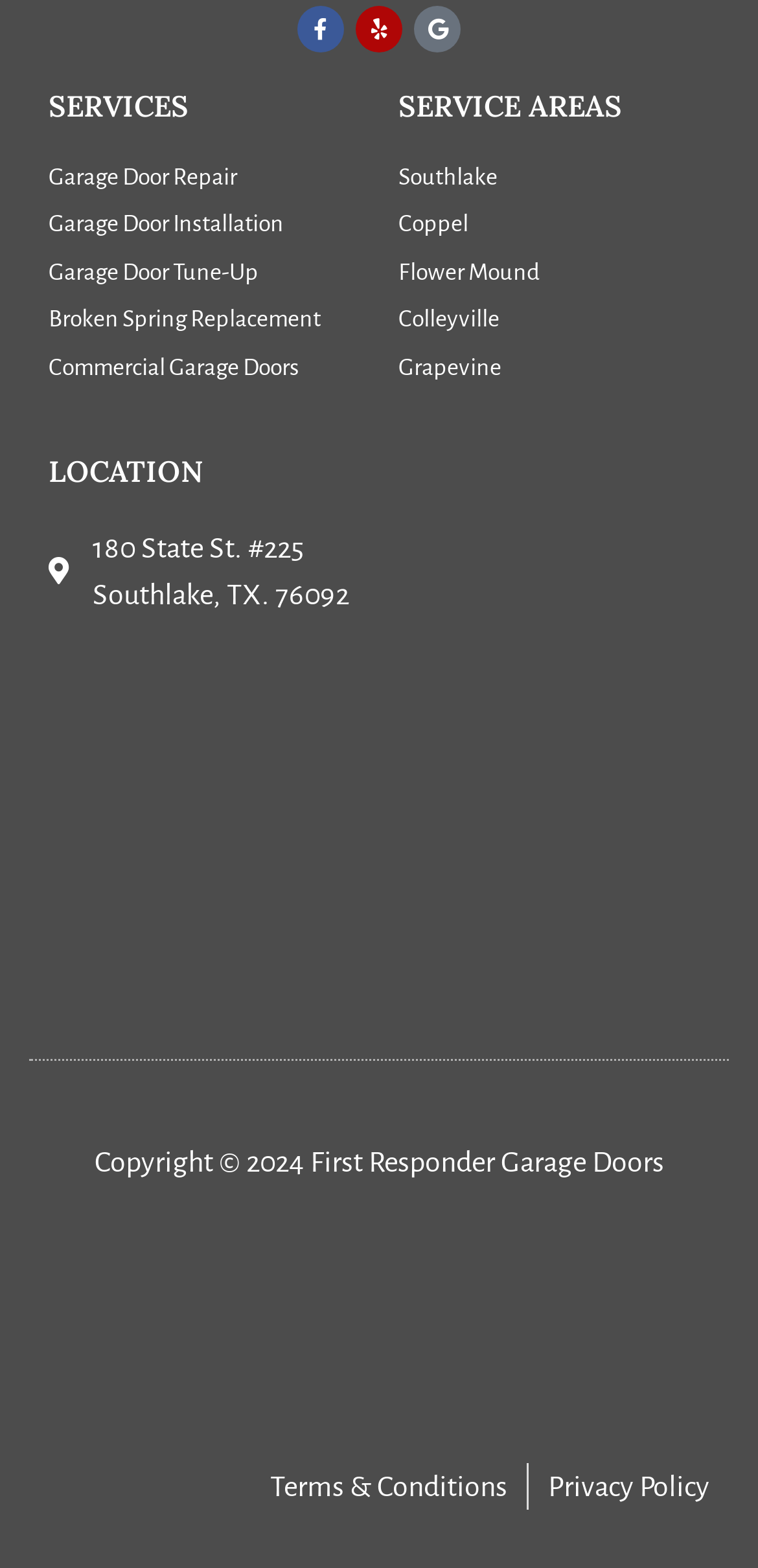Locate the bounding box coordinates for the element described below: "Garage Door Repair". The coordinates must be four float values between 0 and 1, formatted as [left, top, right, bottom].

[0.064, 0.101, 0.474, 0.125]